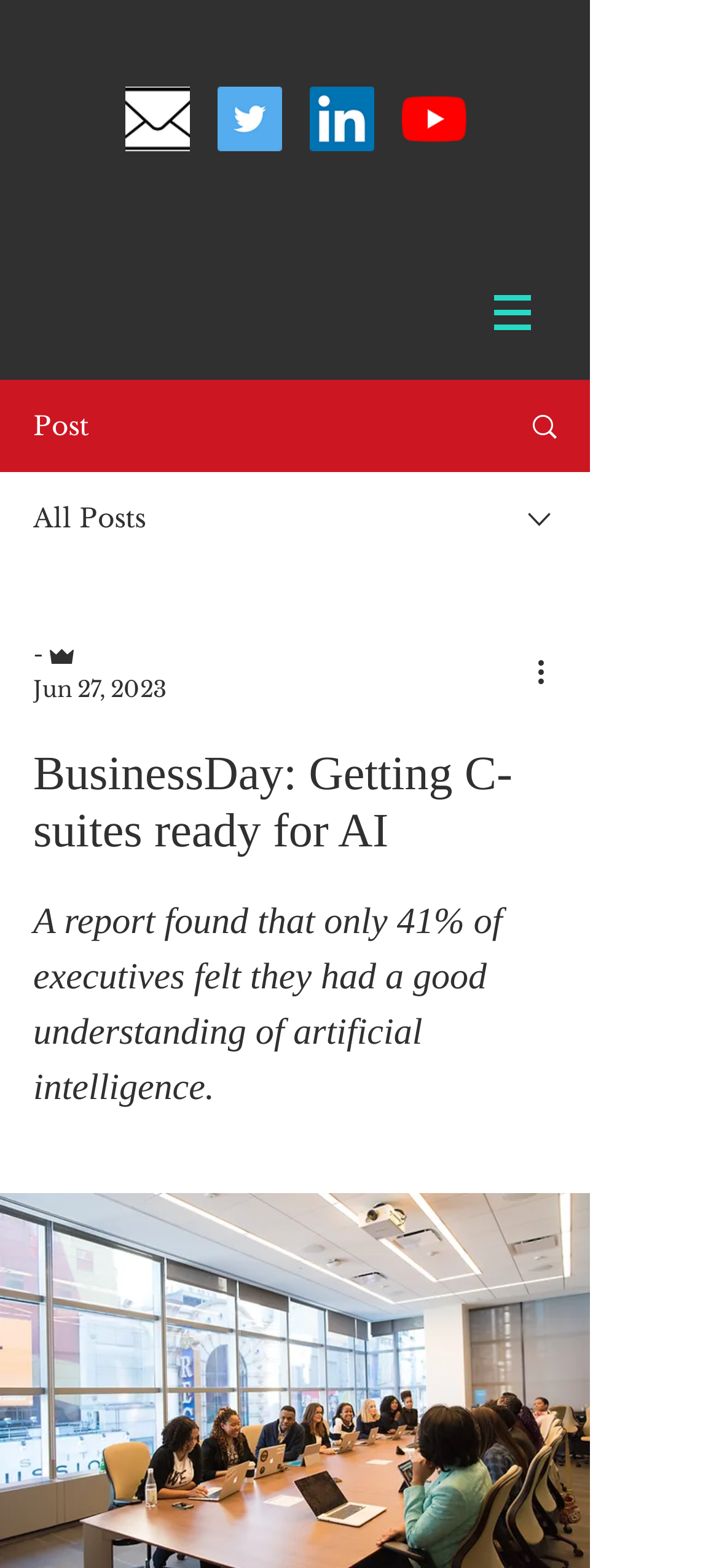Provide a brief response to the question using a single word or phrase: 
What is the topic of the article?

Artificial intelligence